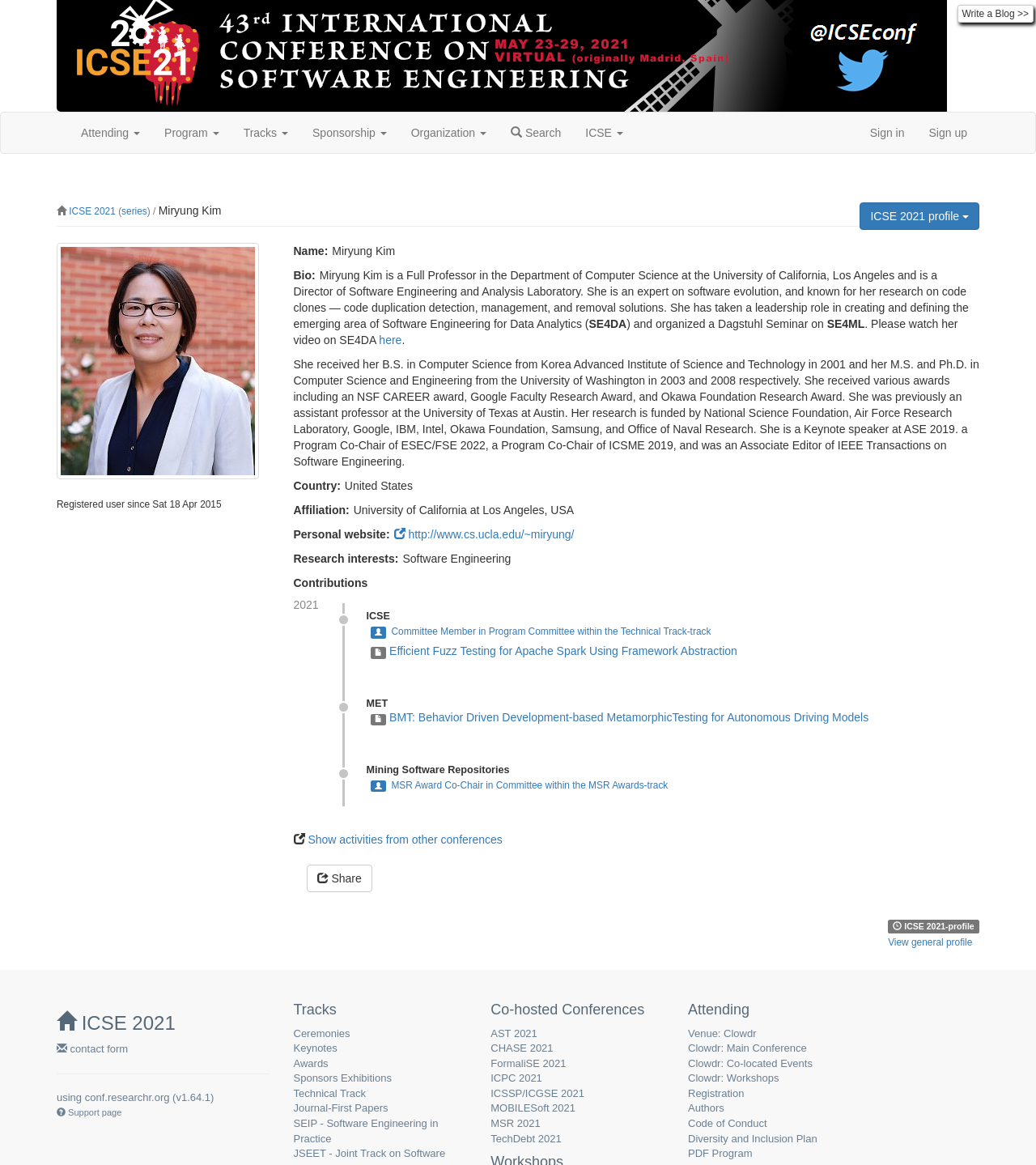Provide an in-depth caption for the webpage.

This webpage is about Miryung Kim, a professor at the University of California, Los Angeles, and her profile related to the 43rd International Conference on Software Engineering (ICSE 2021). 

At the top of the page, there is a navigation menu with links to "Write a Blog", "Attending", "Program", "Tracks", "Sponsorship", "Organization", and "Search". On the right side of the navigation menu, there are links to "ICSE", "Sign in", and "Sign up". 

Below the navigation menu, there is a profile picture of Miryung Kim, along with her name and a link to her ICSE 2021 profile. 

The main content of the page is divided into several sections. The first section provides a brief bio of Miryung Kim, including her research interests and expertise. The second section lists her research experience, awards, and previous affiliations. 

The third section is about her contributions to ICSE 2021, including her role as a committee member and her research papers. 

The fourth section lists her activities from other conferences, including MET, Mining Software Repositories, and others. 

At the bottom of the page, there are links to "Show activities from other conferences", "Share", and "View general profile". 

On the right side of the page, there are several sections, including "Tracks" with links to "Ceremonies", "Keynotes", "Awards", and others, and "Co-hosted Conferences" with links to various conferences such as AST 2021, CHASE 2021, and others. There is also a section about "Attending" with links to the venue and conference schedules.